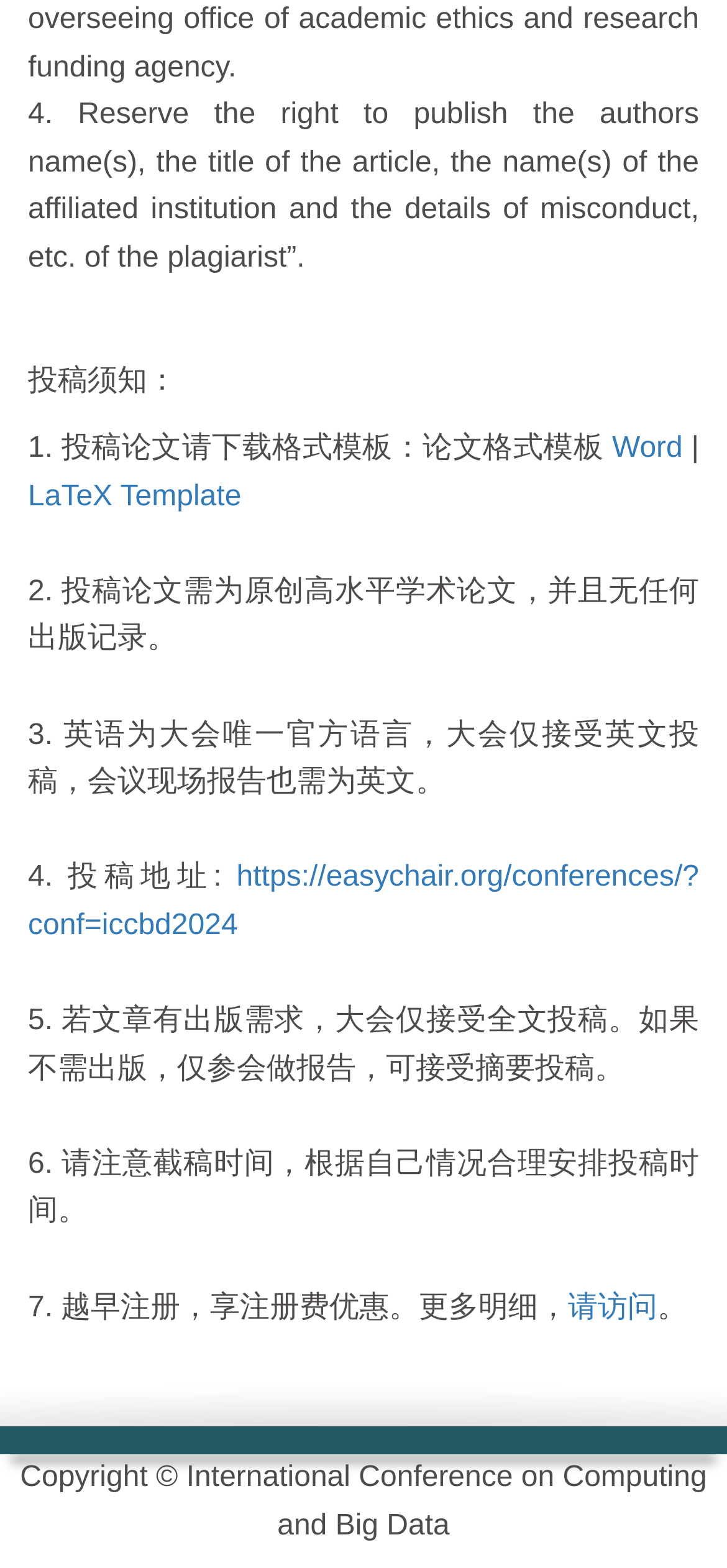Respond with a single word or phrase:
What is the format of the submission template?

Word and LaTeX